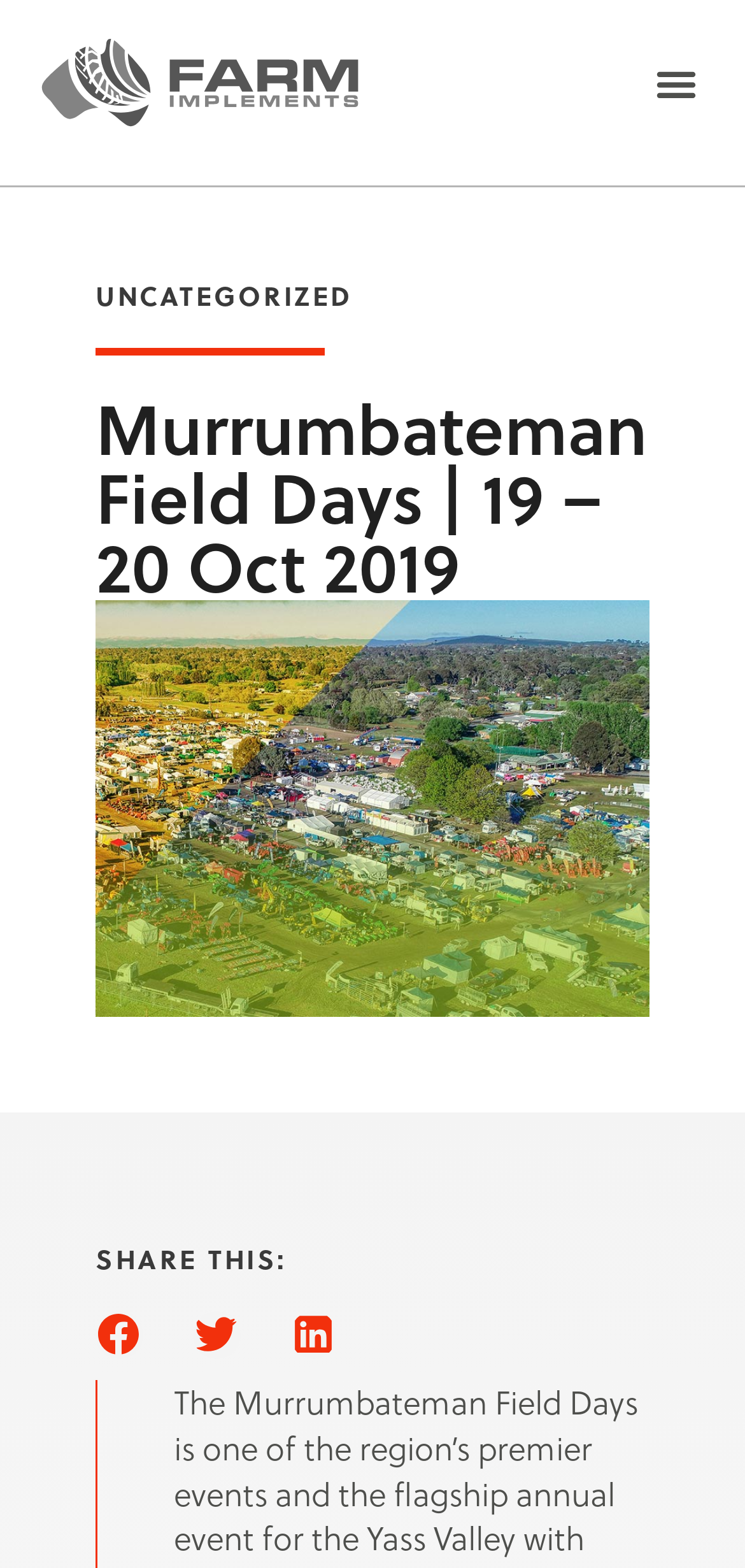Is the menu toggle button expanded? Please answer the question using a single word or phrase based on the image.

No